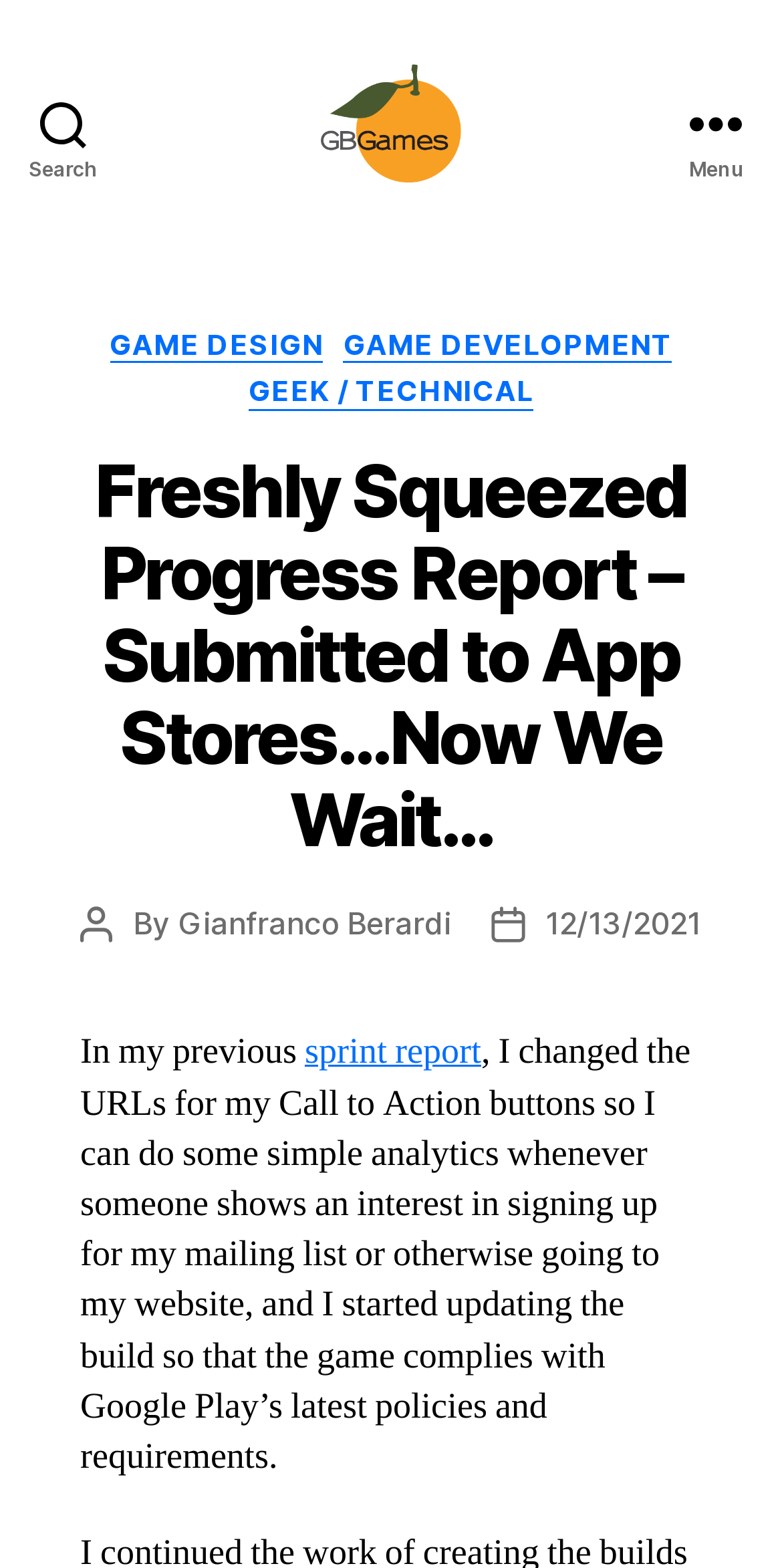Could you provide the bounding box coordinates for the portion of the screen to click to complete this instruction: "View the previous sprint report"?

[0.39, 0.657, 0.615, 0.686]